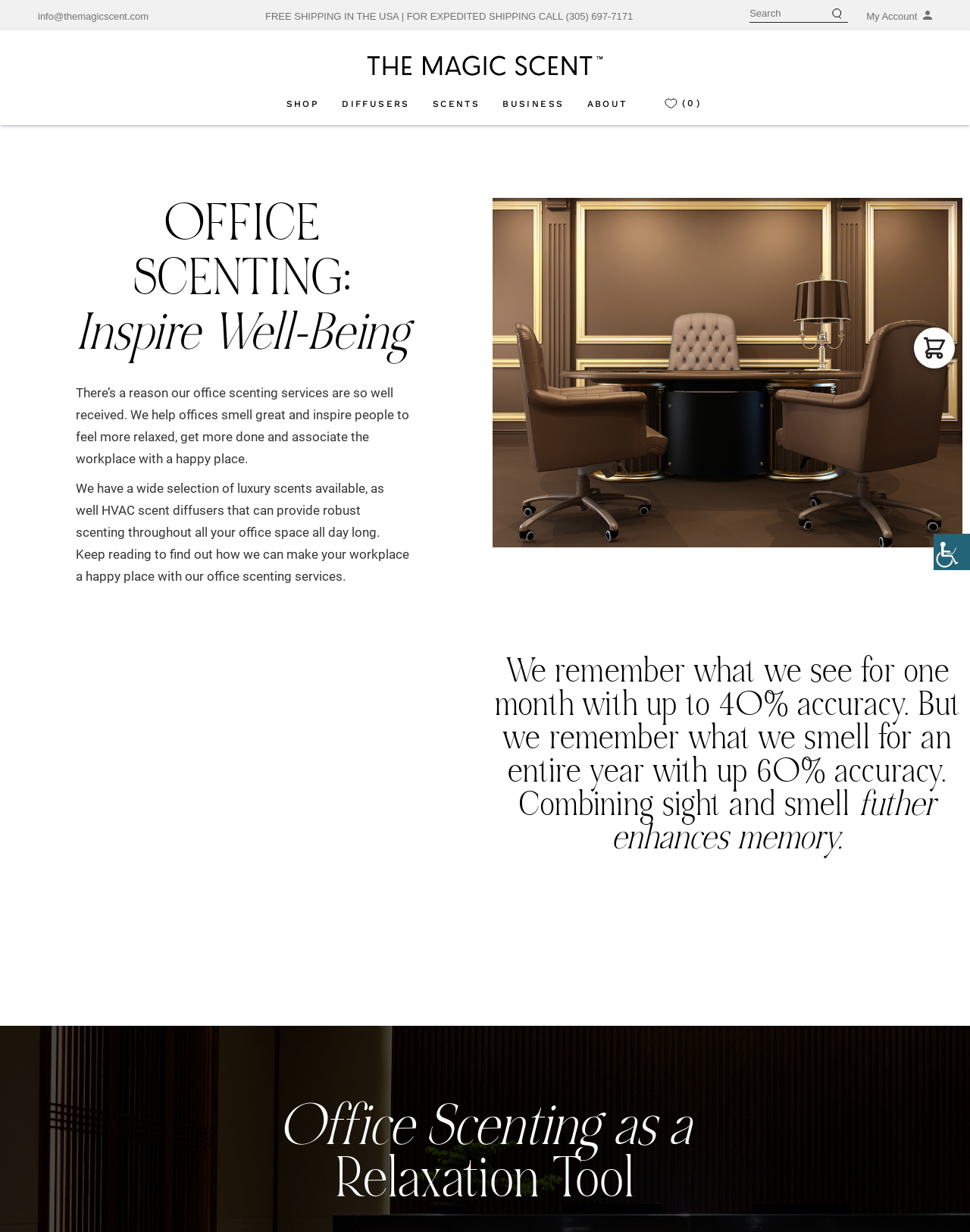Using the description "Journal", predict the bounding box of the relevant HTML element.

[0.605, 0.193, 0.642, 0.203]